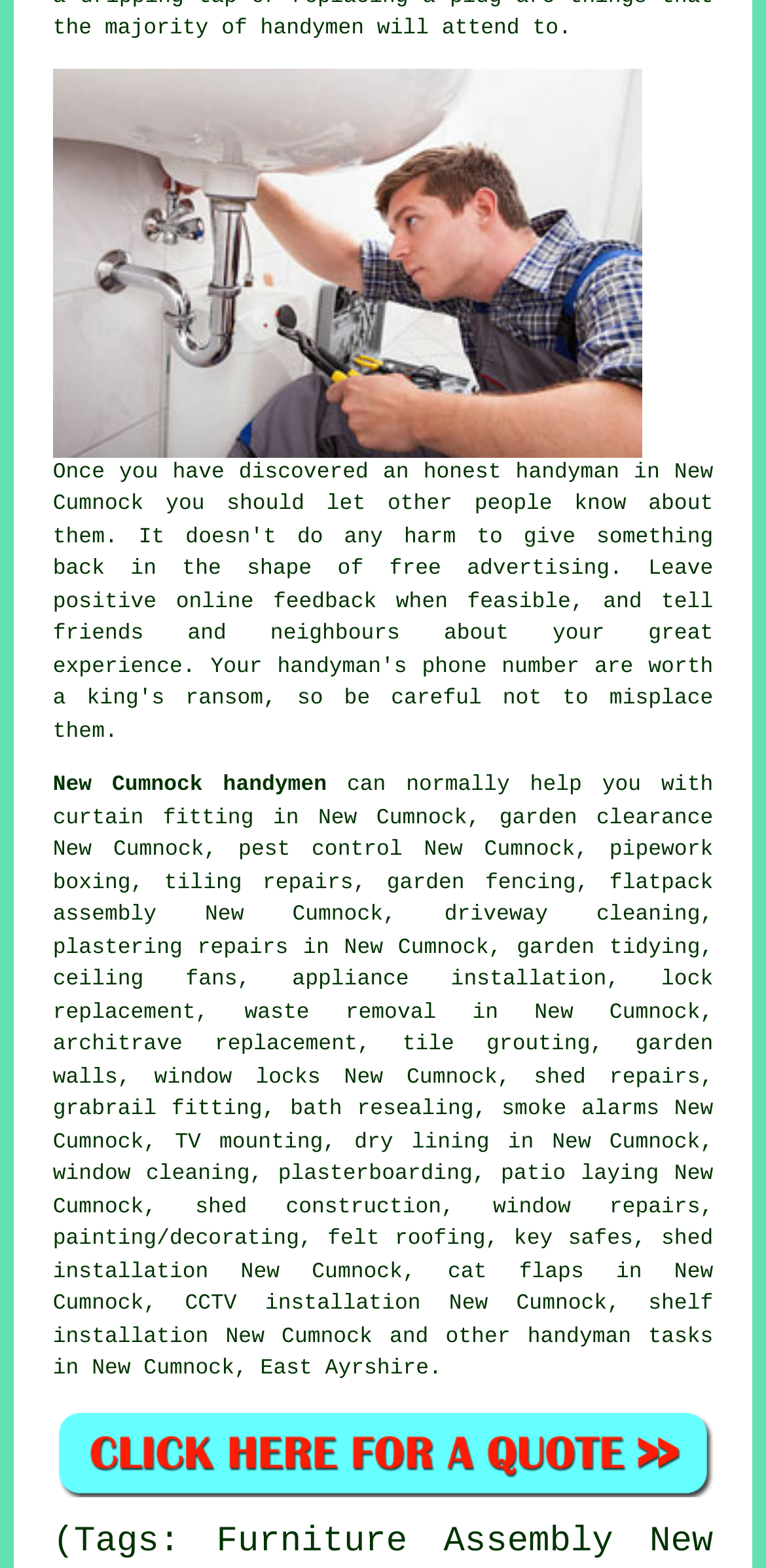Respond with a single word or phrase:
What type of tasks can the handyman help with?

Various tasks